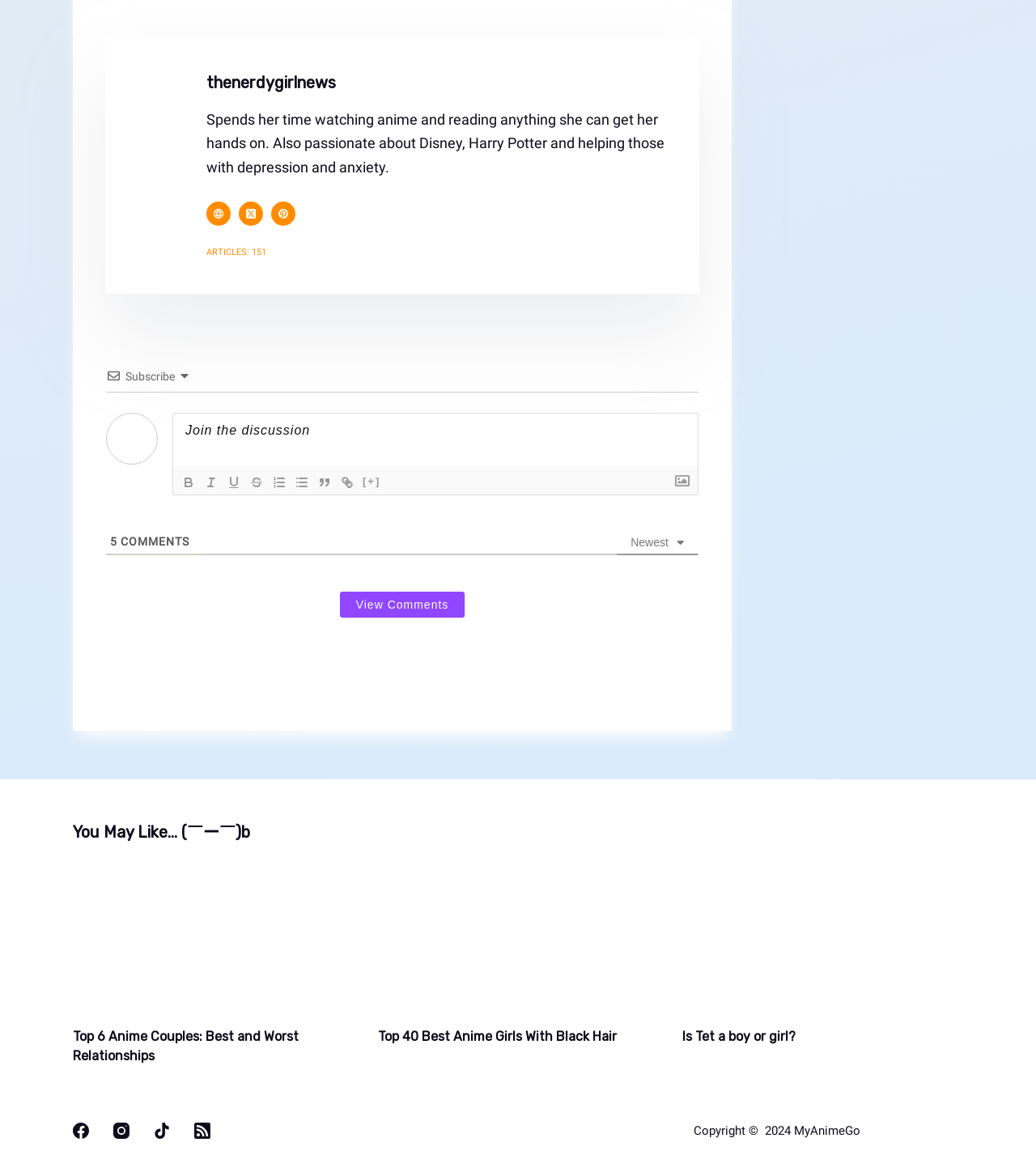Please predict the bounding box coordinates of the element's region where a click is necessary to complete the following instruction: "Read the article 'Top 6 Anime Couples: Best and Worst Relationships'". The coordinates should be represented by four float numbers between 0 and 1, i.e., [left, top, right, bottom].

[0.07, 0.742, 0.341, 0.879]